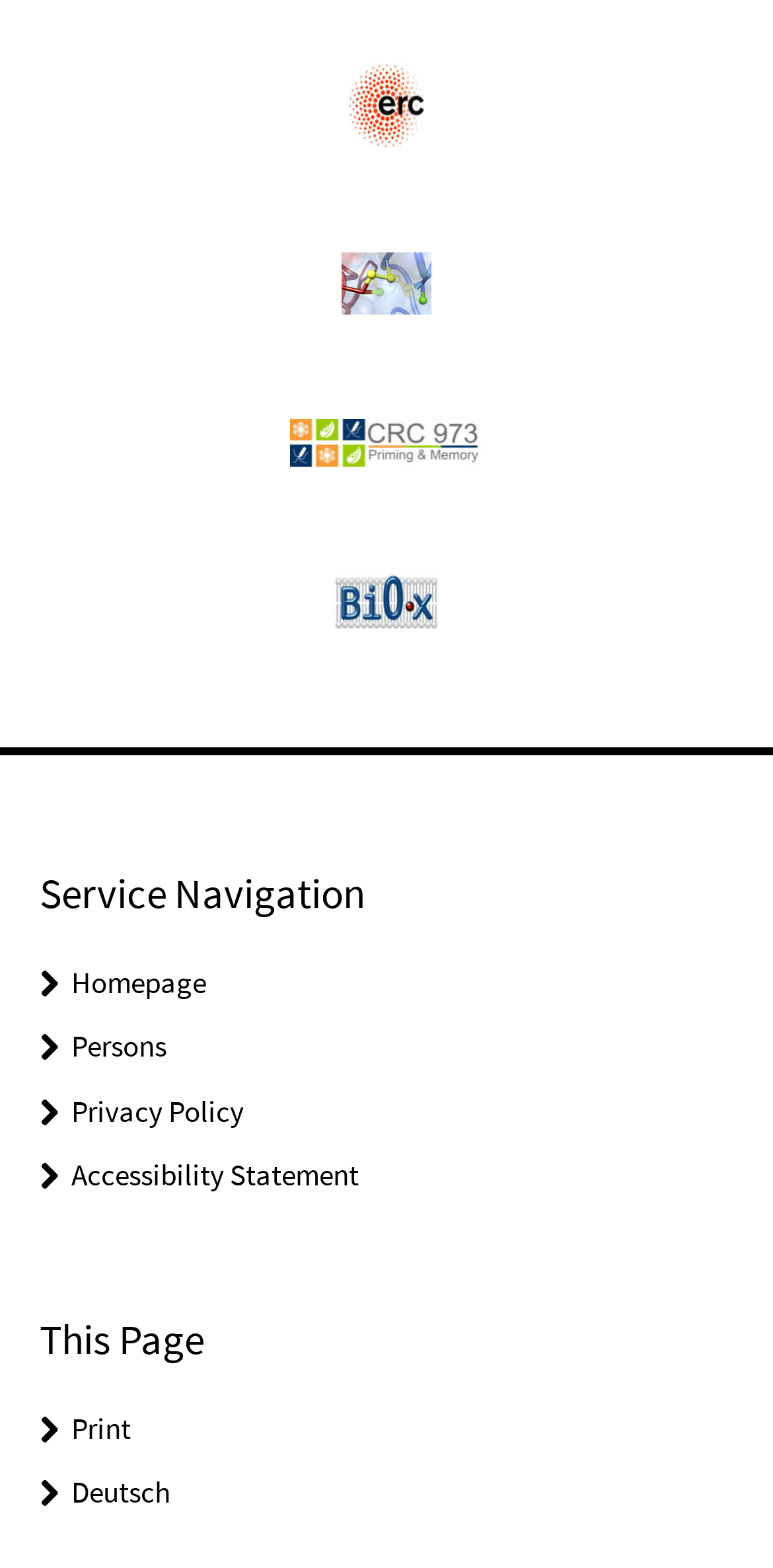How many links are under the 'Service Navigation' heading?
Based on the screenshot, answer the question with a single word or phrase.

4